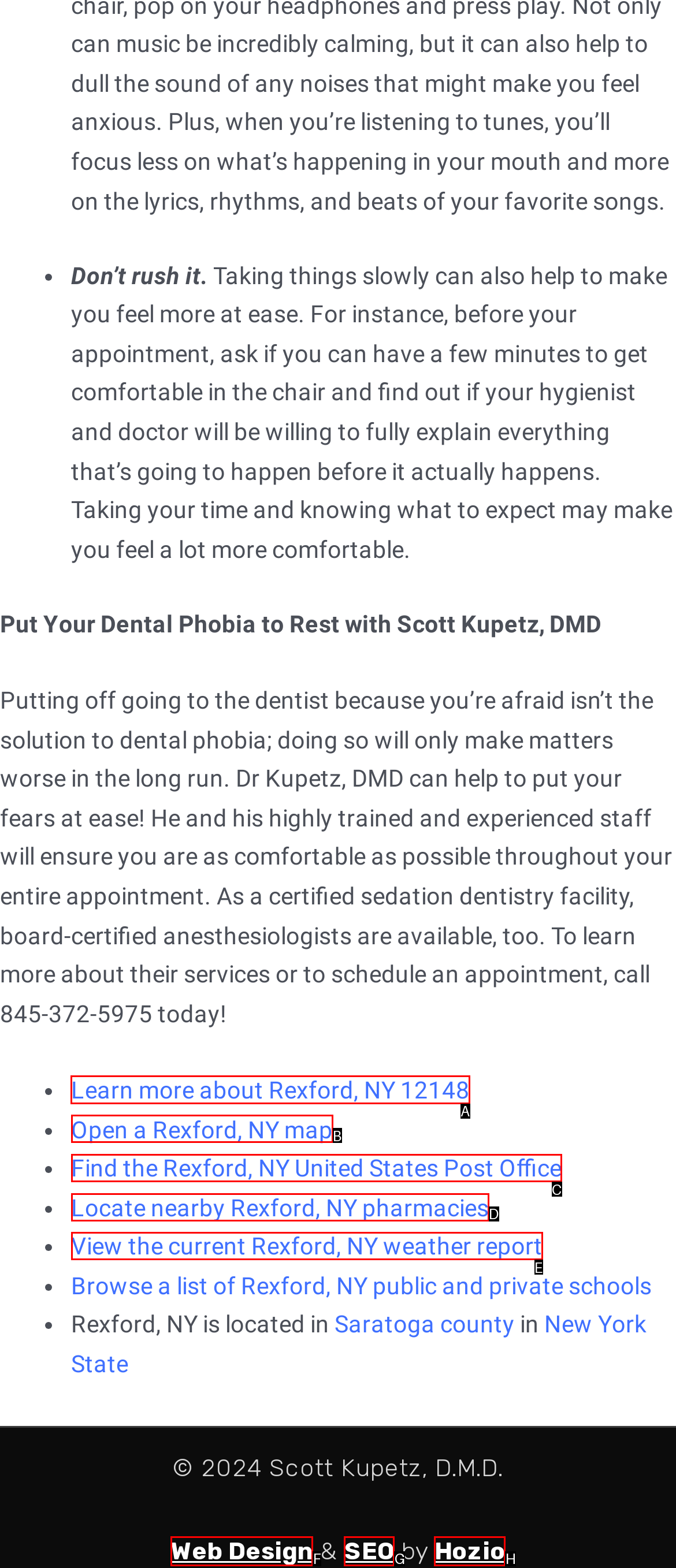Choose the UI element you need to click to carry out the task: Learn more about Rexford, NY 12148.
Respond with the corresponding option's letter.

A